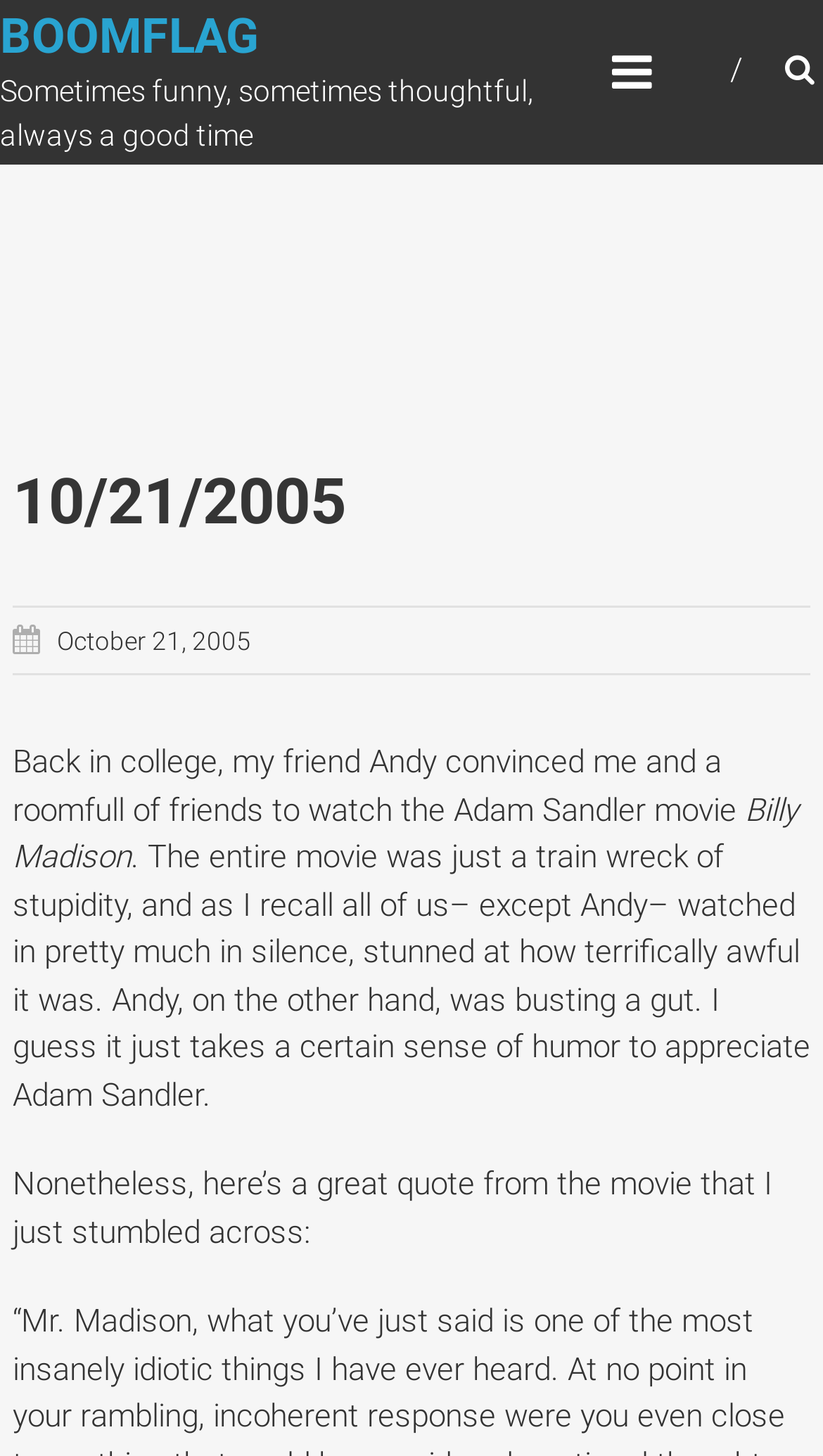Determine the bounding box coordinates of the UI element described below. Use the format (top-left x, top-left y, bottom-right x, bottom-right y) with floating point numbers between 0 and 1: BoomFlag

[0.0, 0.006, 0.315, 0.045]